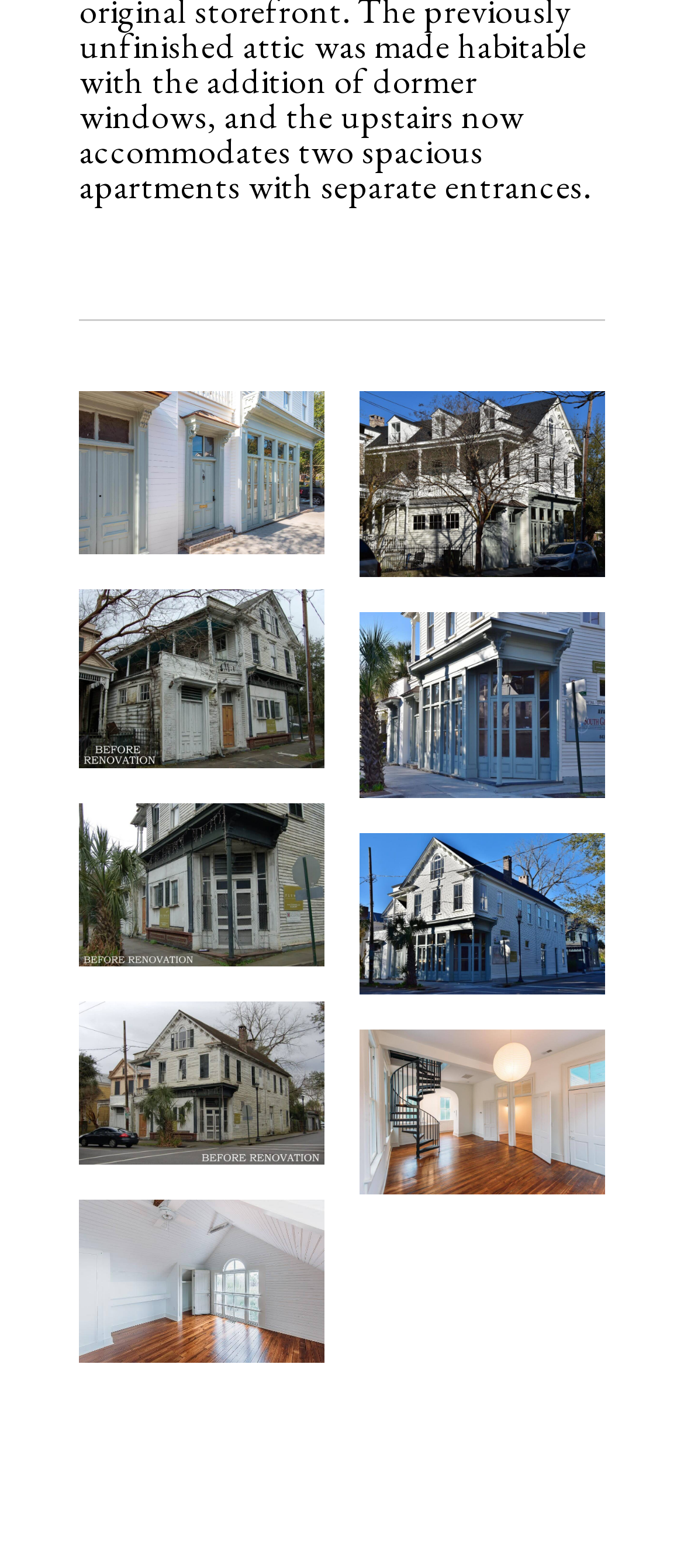What is the number of links on the left side?
Please look at the screenshot and answer using one word or phrase.

4